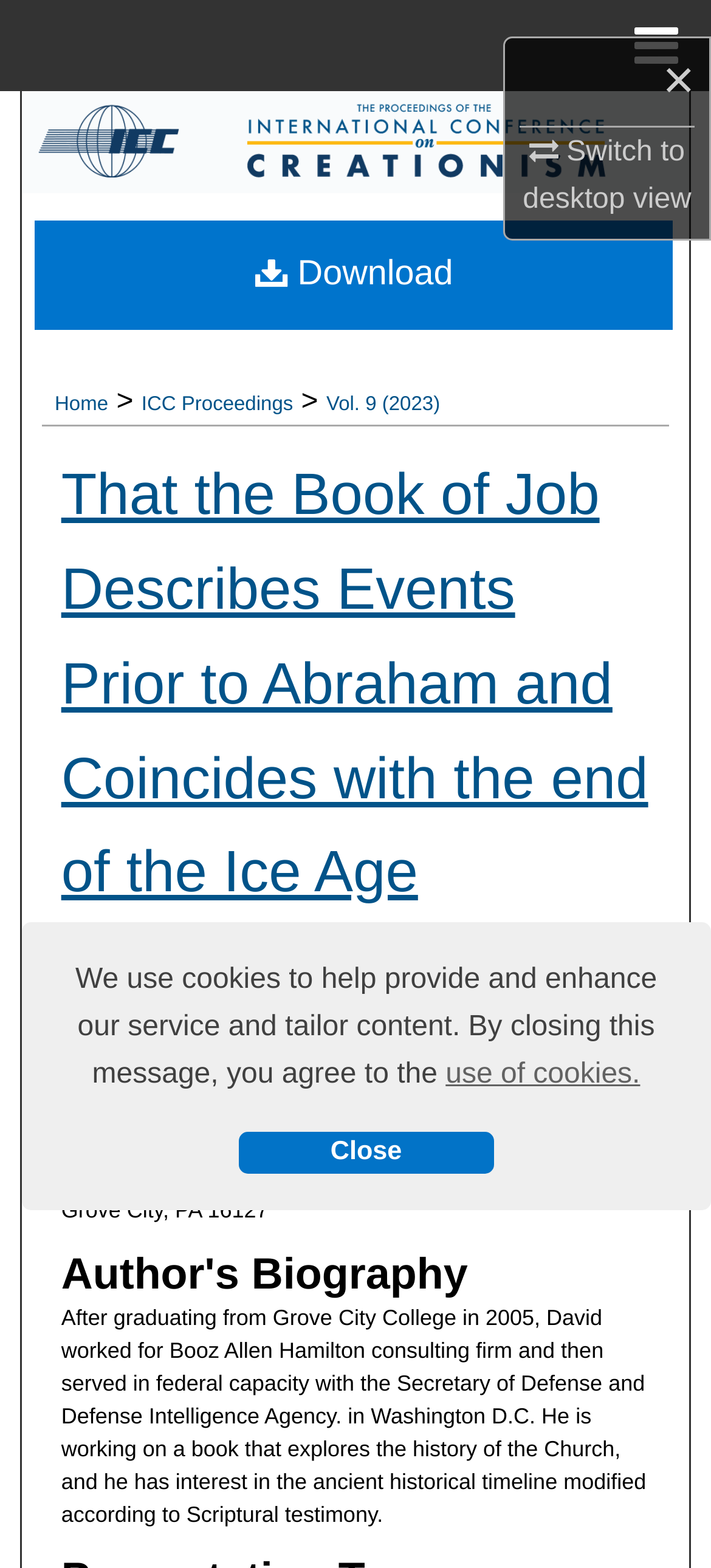Identify and provide the main heading of the webpage.

That the Book of Job Describes Events Prior to Abraham and Coincides with the end of the Ice Age